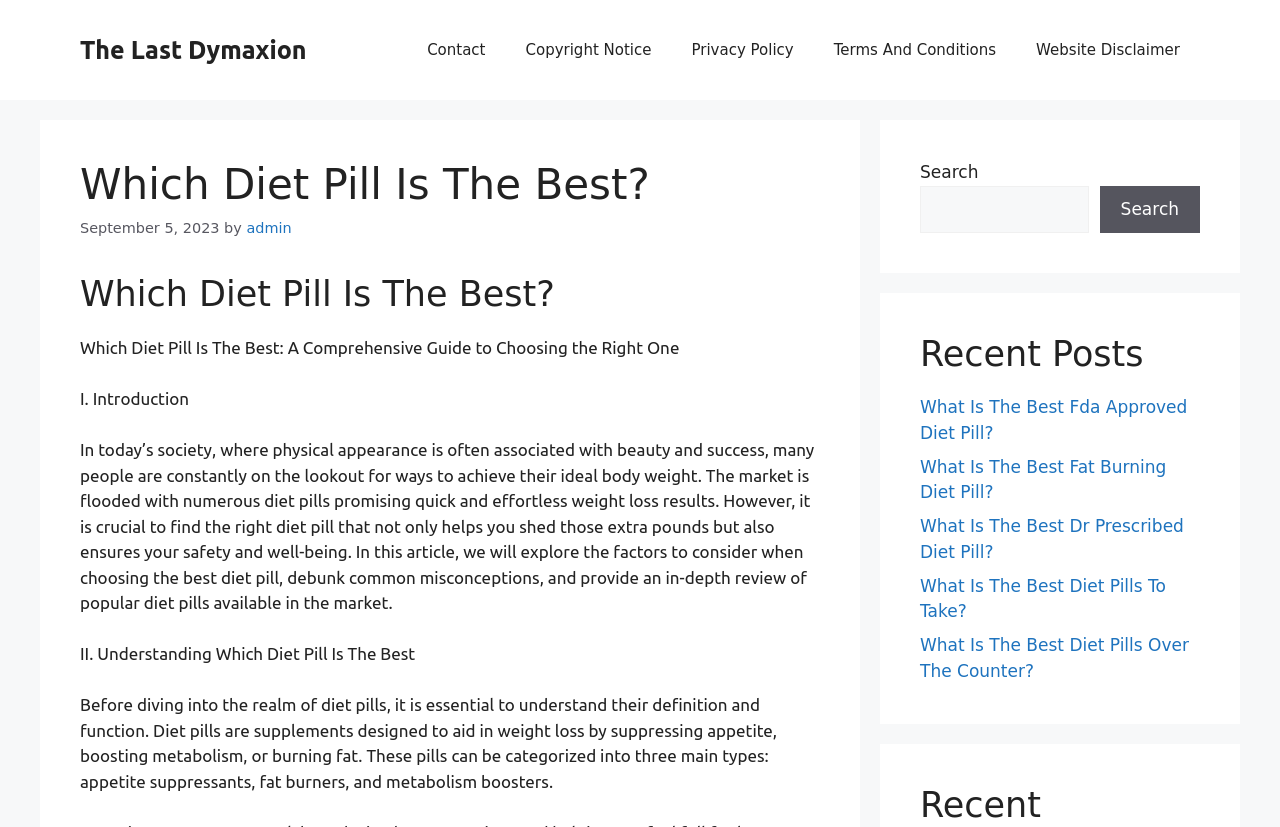Pinpoint the bounding box coordinates of the clickable area needed to execute the instruction: "Search for a keyword". The coordinates should be specified as four float numbers between 0 and 1, i.e., [left, top, right, bottom].

[0.719, 0.224, 0.851, 0.282]